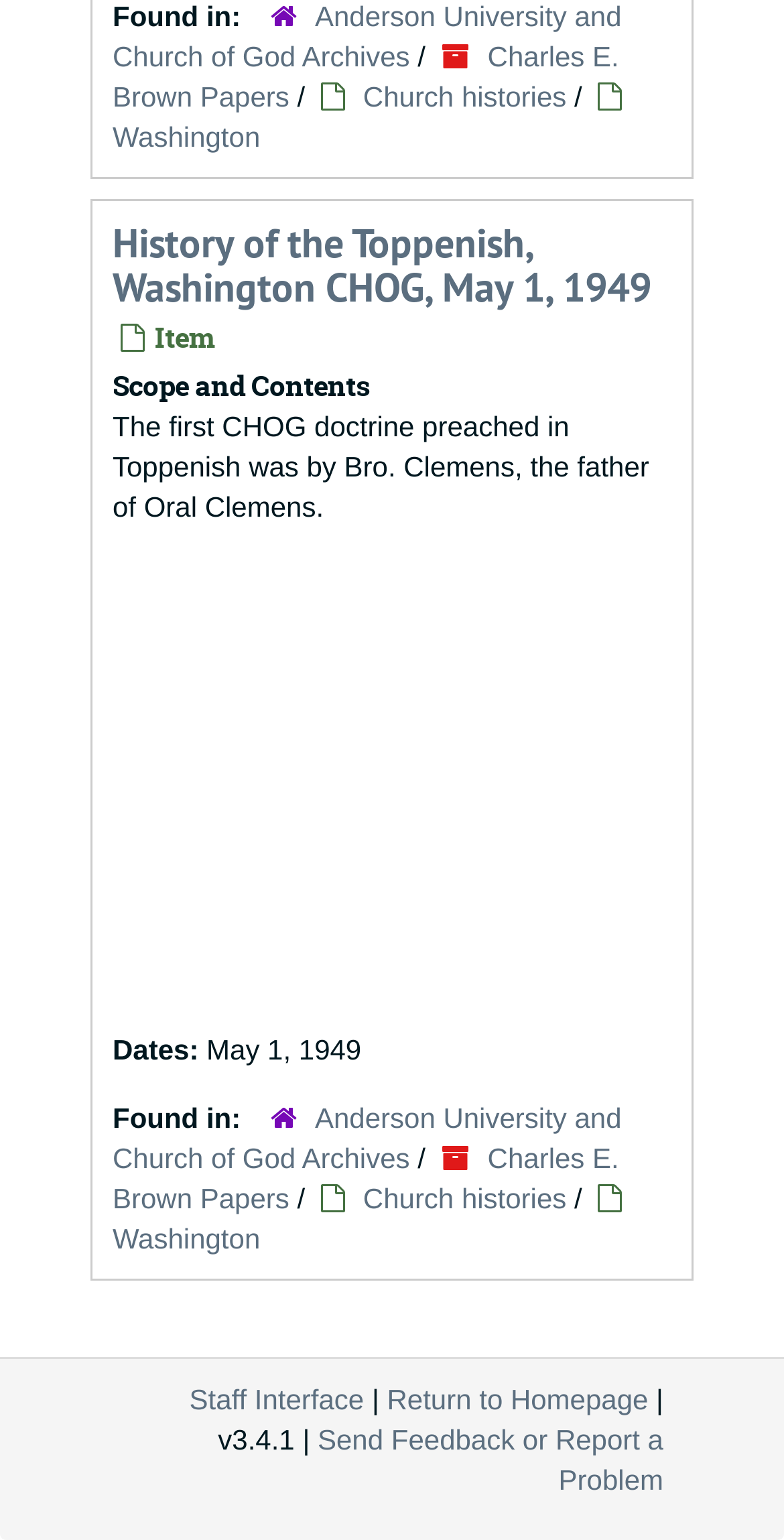Use a single word or phrase to respond to the question:
What is the title of the history?

History of the Toppenish, Washington CHOG, May 1, 1949